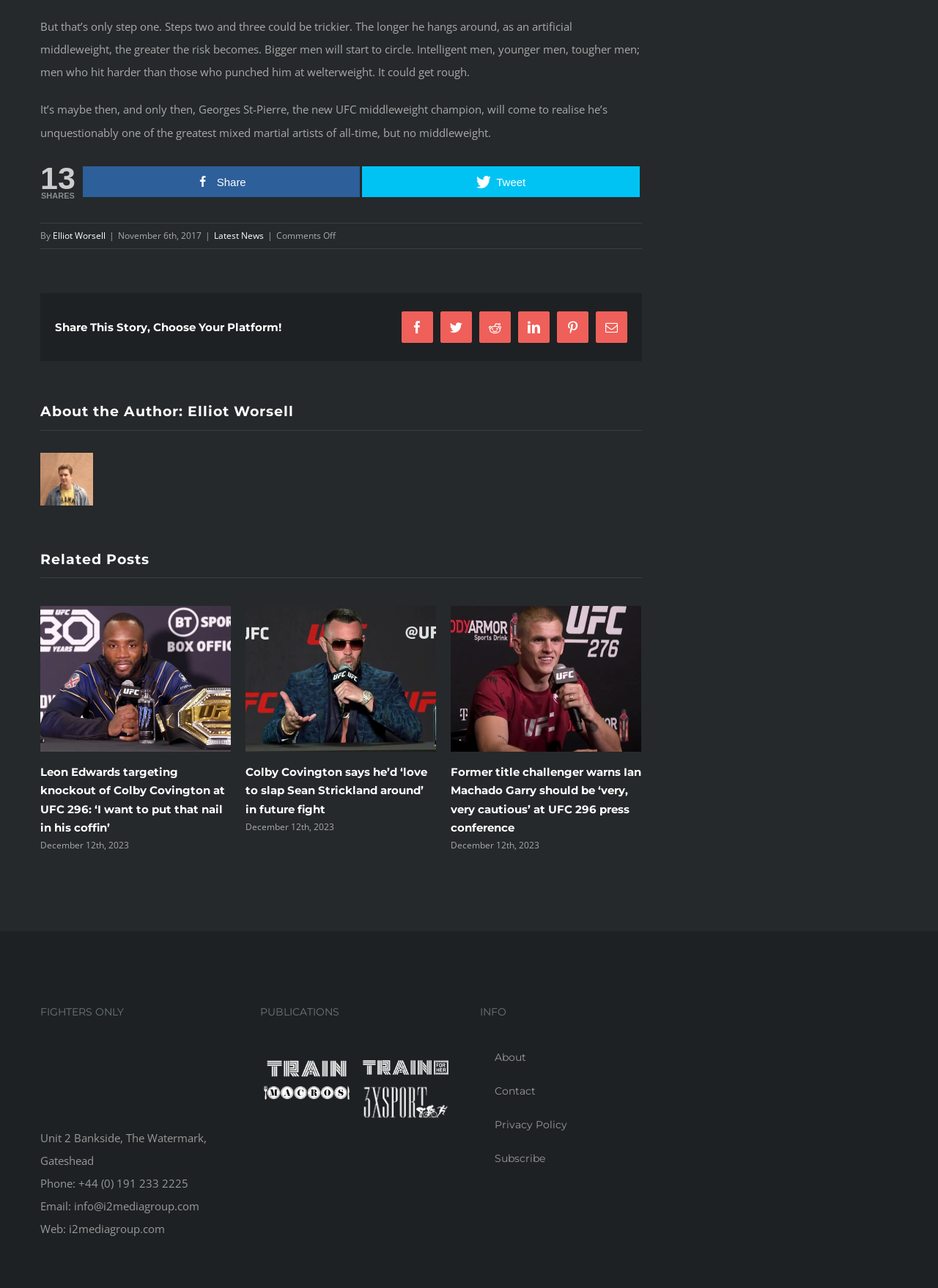What is the name of the publication?
Use the image to give a comprehensive and detailed response to the question.

The name of the publication can be found by looking at the top section of the webpage, which displays the logo and name of the publication. The name of the publication is 'FIGHTERS ONLY'.